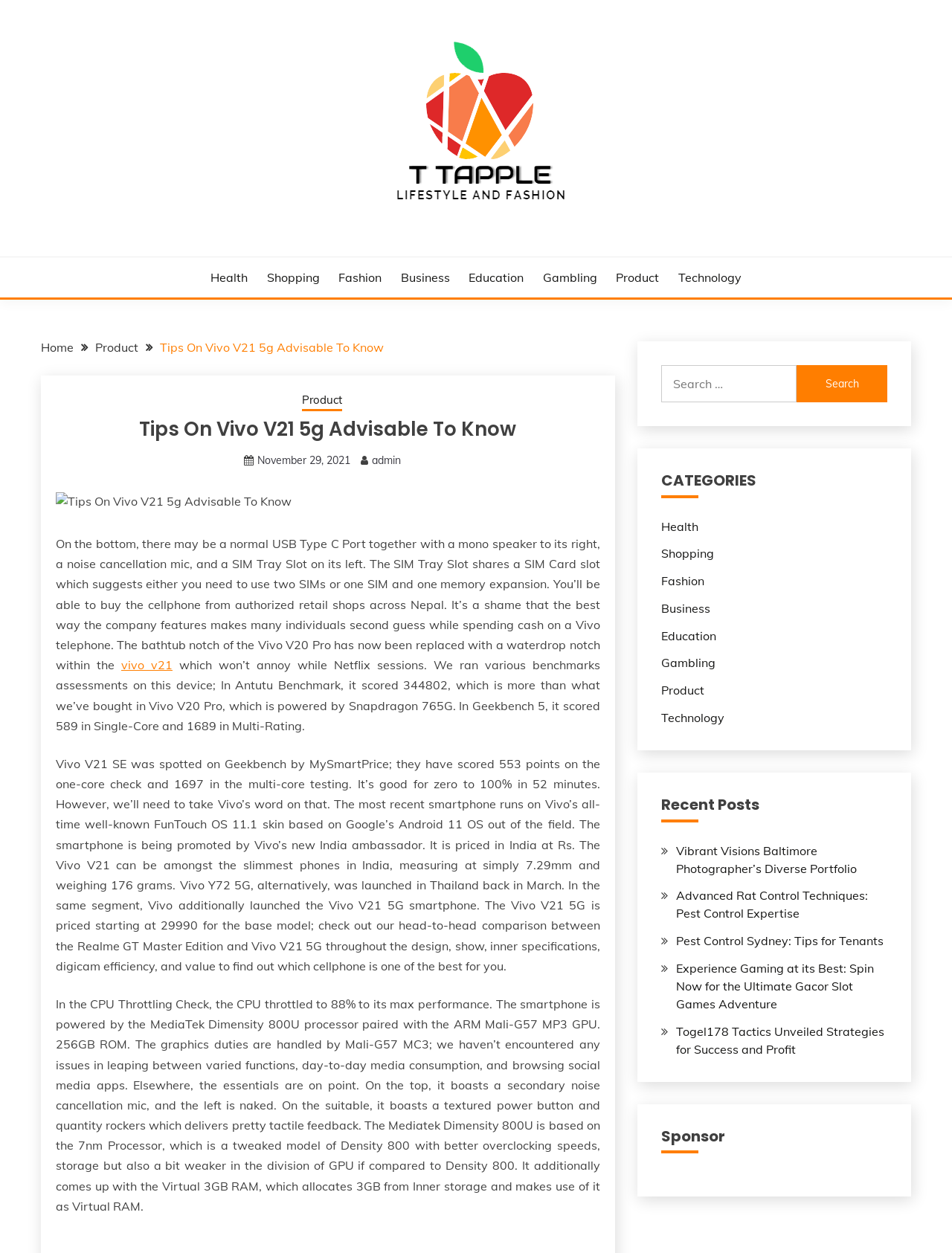From the screenshot, find the bounding box of the UI element matching this description: "vivo v21". Supply the bounding box coordinates in the form [left, top, right, bottom], each a float between 0 and 1.

[0.127, 0.525, 0.181, 0.537]